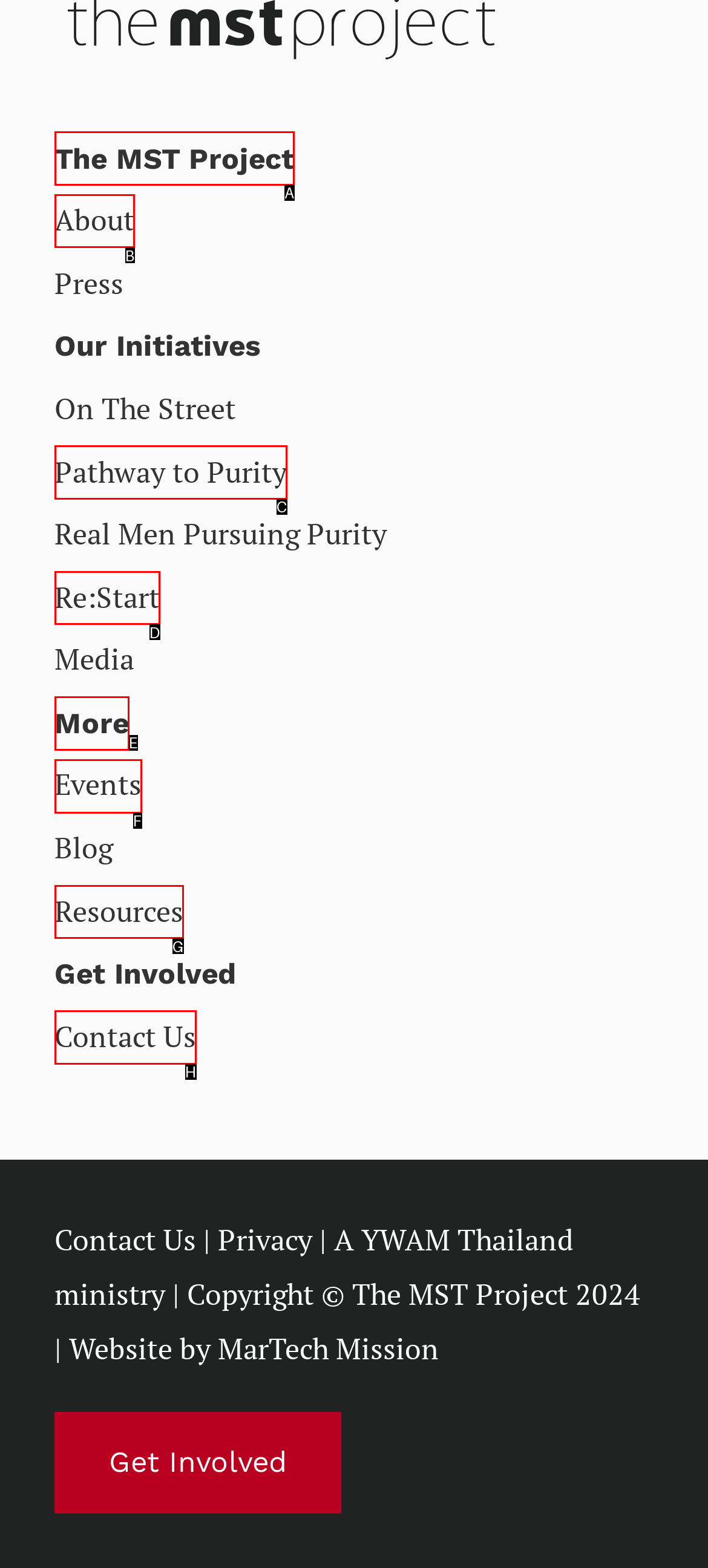Which HTML element should be clicked to complete the following task: go to About page?
Answer with the letter corresponding to the correct choice.

B